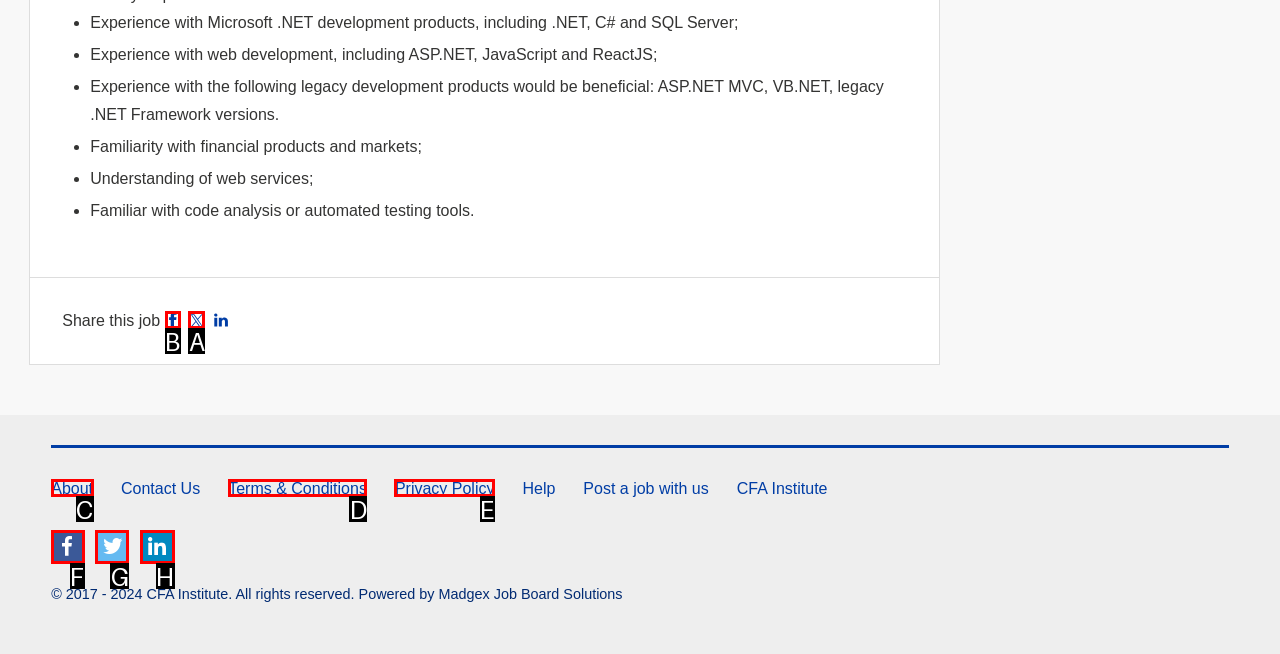Identify the letter of the UI element you need to select to accomplish the task: Follow on Facebook.
Respond with the option's letter from the given choices directly.

B